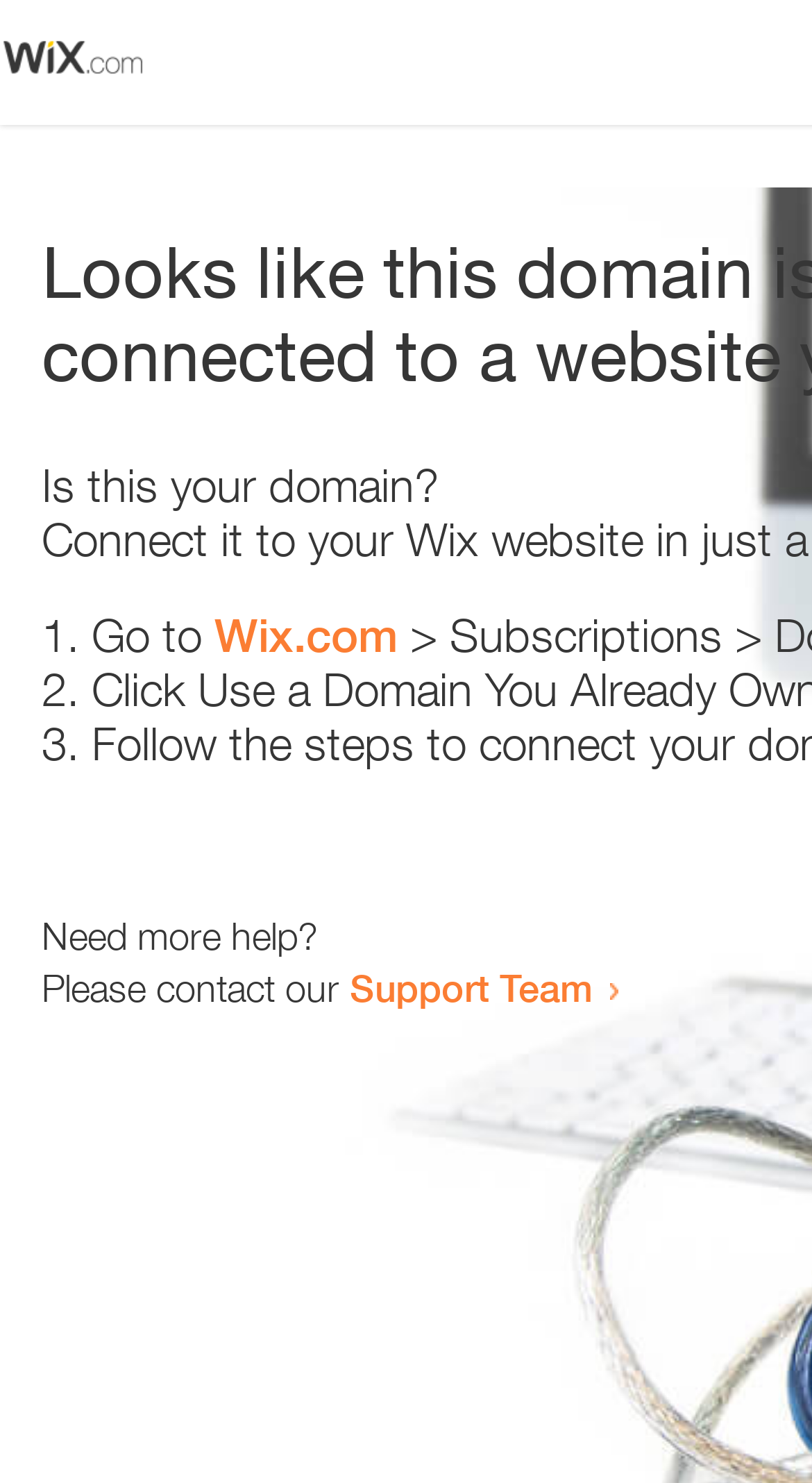What is the main heading displayed on the webpage? Please provide the text.

Looks like this domain isn't
connected to a website yet